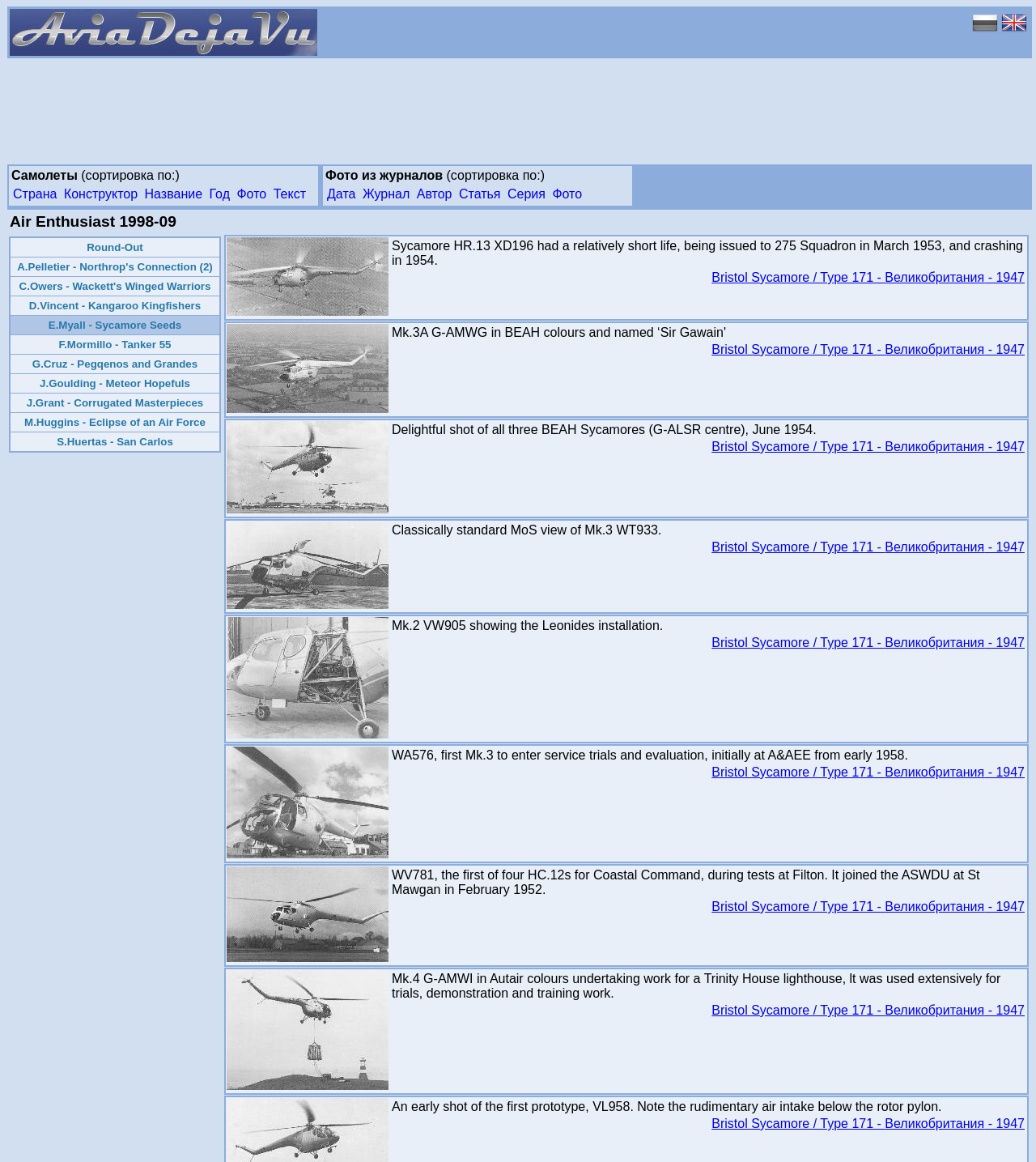What type of content is on the webpage?
Using the picture, provide a one-word or short phrase answer.

Articles and images